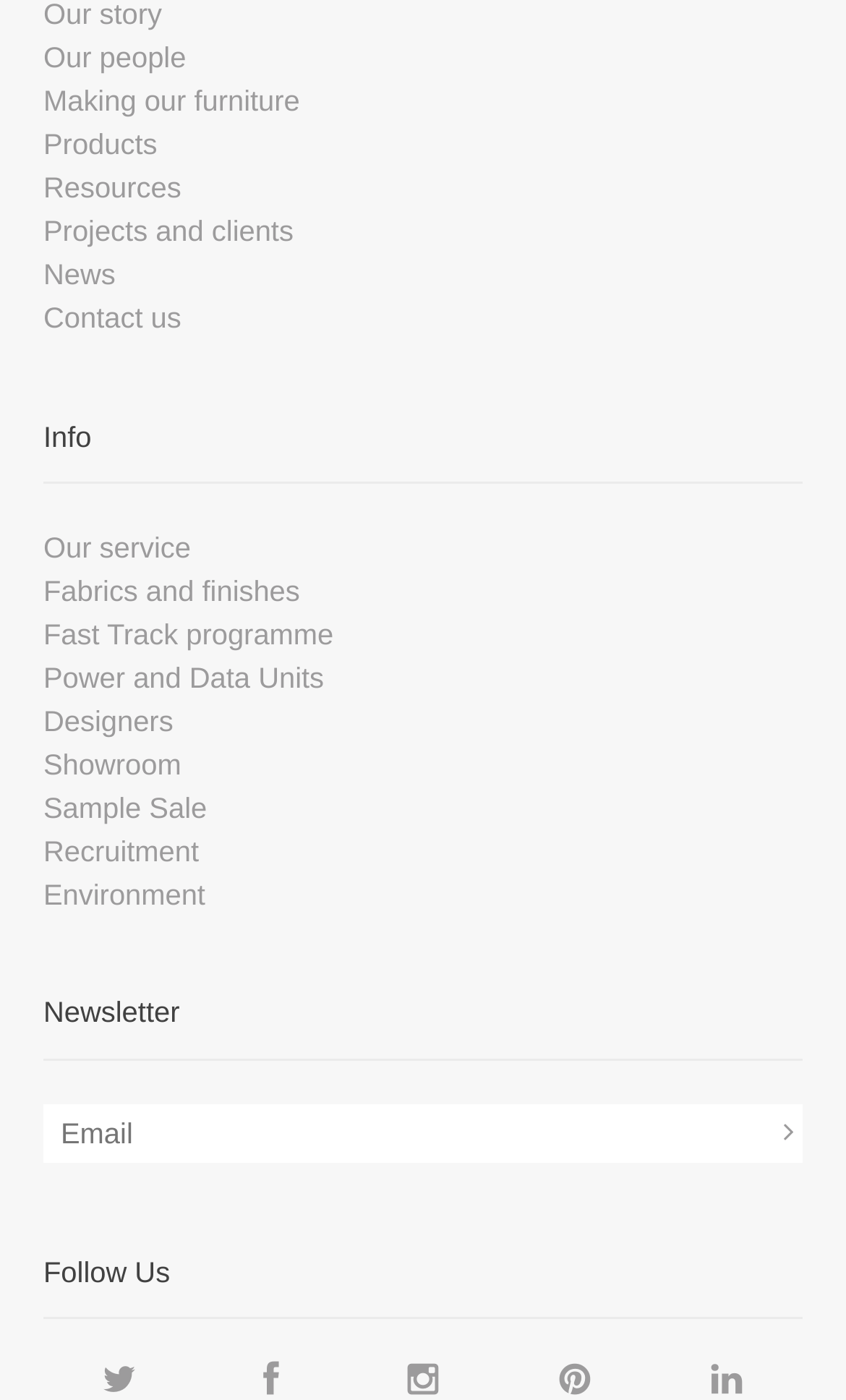Kindly determine the bounding box coordinates for the area that needs to be clicked to execute this instruction: "Enter email address".

[0.051, 0.788, 0.949, 0.83]